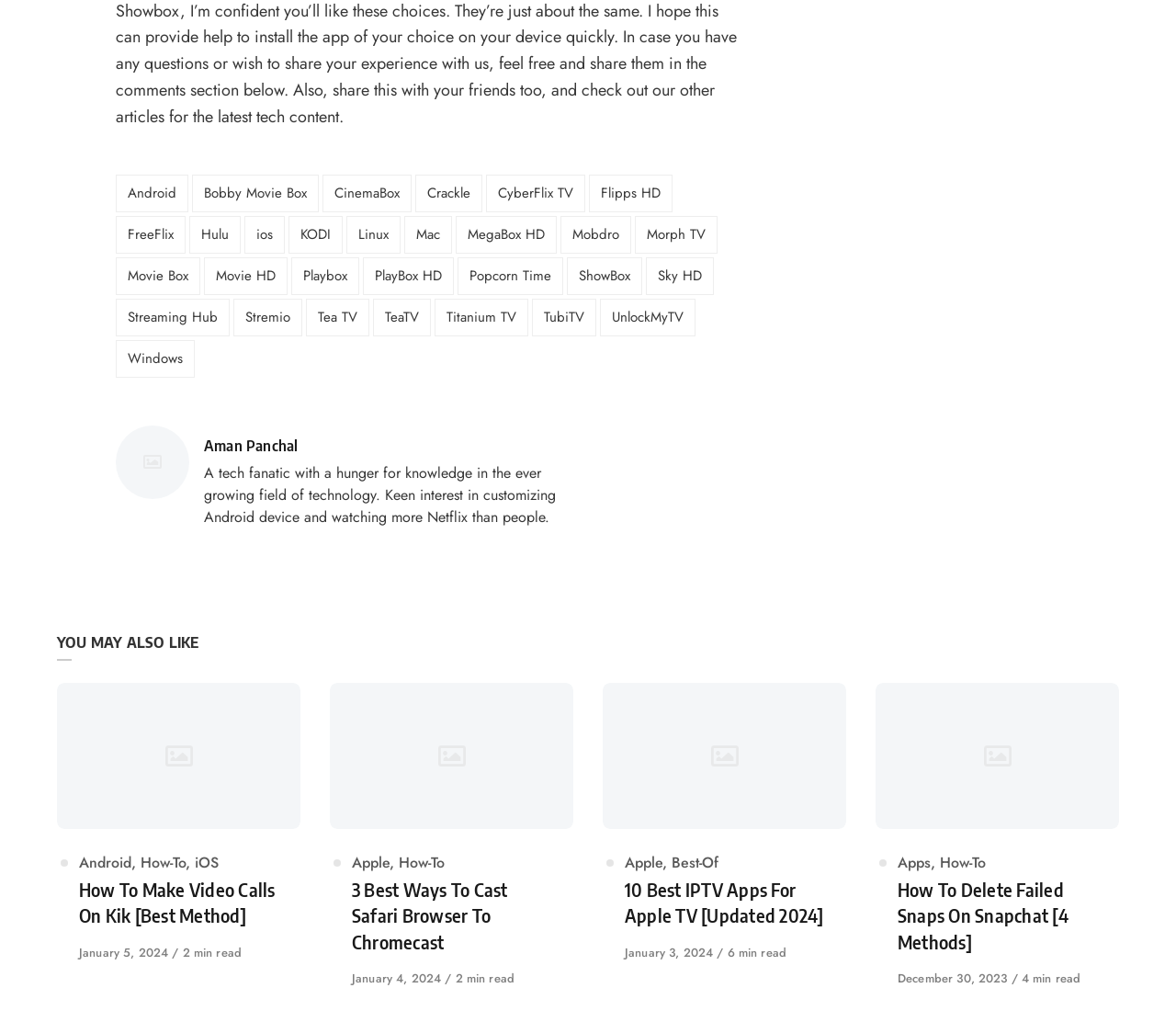Please find the bounding box coordinates of the element that needs to be clicked to perform the following instruction: "Read the article about How To Make Video Calls On Kik". The bounding box coordinates should be four float numbers between 0 and 1, represented as [left, top, right, bottom].

[0.048, 0.669, 0.255, 0.812]